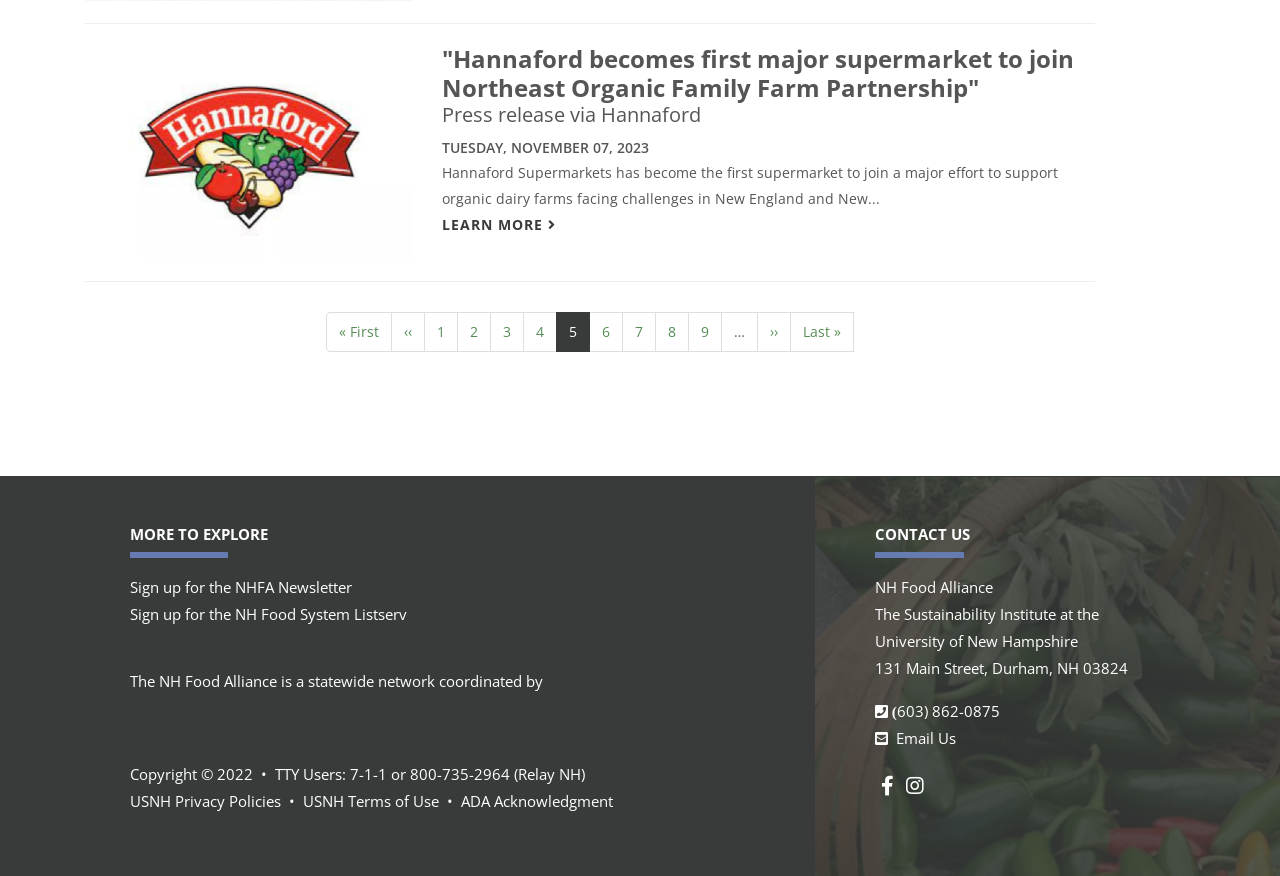What is the name of the newsletter that users can sign up for?
Please provide a detailed and thorough answer to the question.

The answer can be found in the footer section of the webpage, which has a link to 'Sign up for the NHFA Newsletter'.